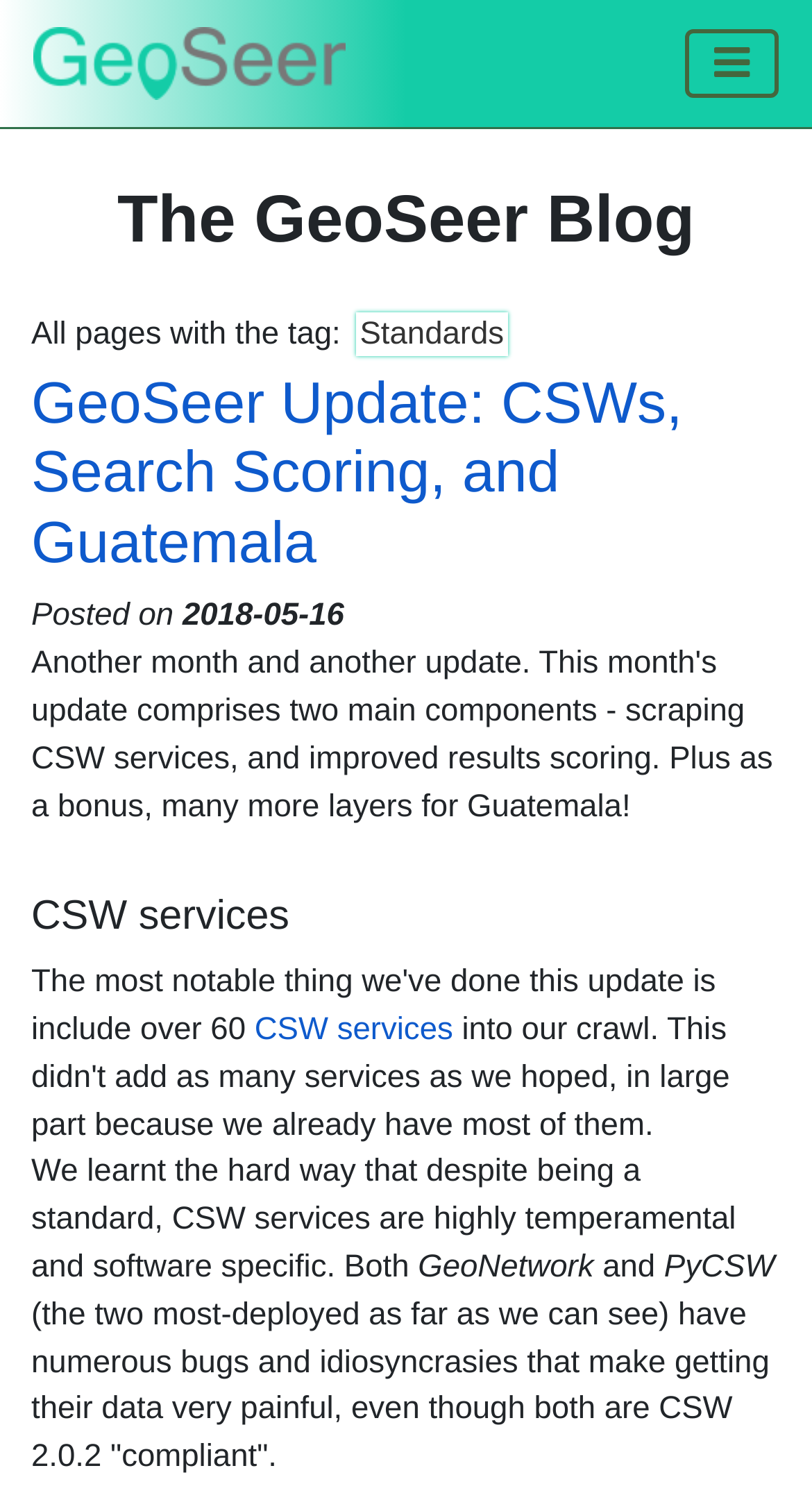Using the description "aria-label="Toggle navigation"", locate and provide the bounding box of the UI element.

[0.844, 0.019, 0.959, 0.065]